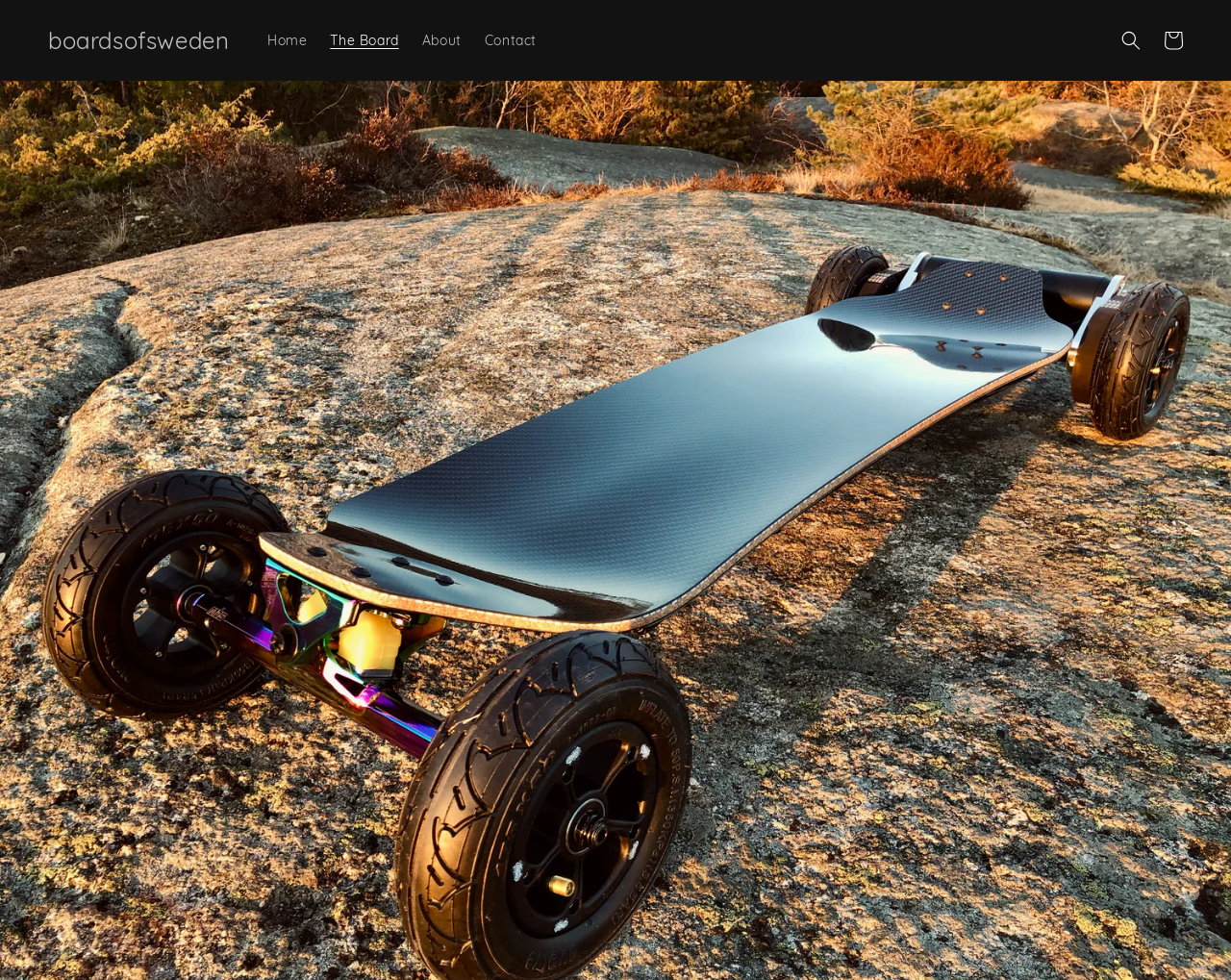How many navigation links are there?
Using the image as a reference, answer the question in detail.

I counted the number of links in the top navigation bar, which are 'Home', 'The Board', 'About', 'Contact', and 'boardsofsweden'. There are 5 links in total.